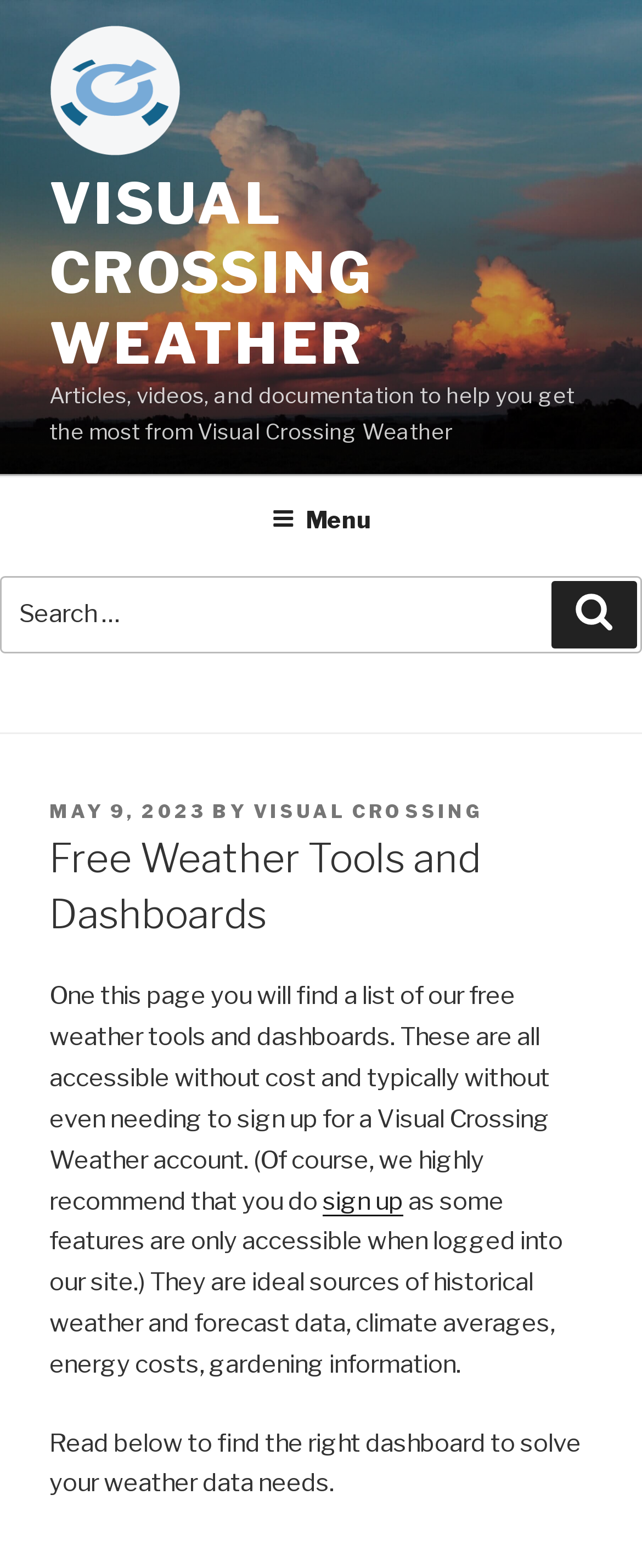What is recommended to access some features?
Using the image as a reference, give a one-word or short phrase answer.

Sign up